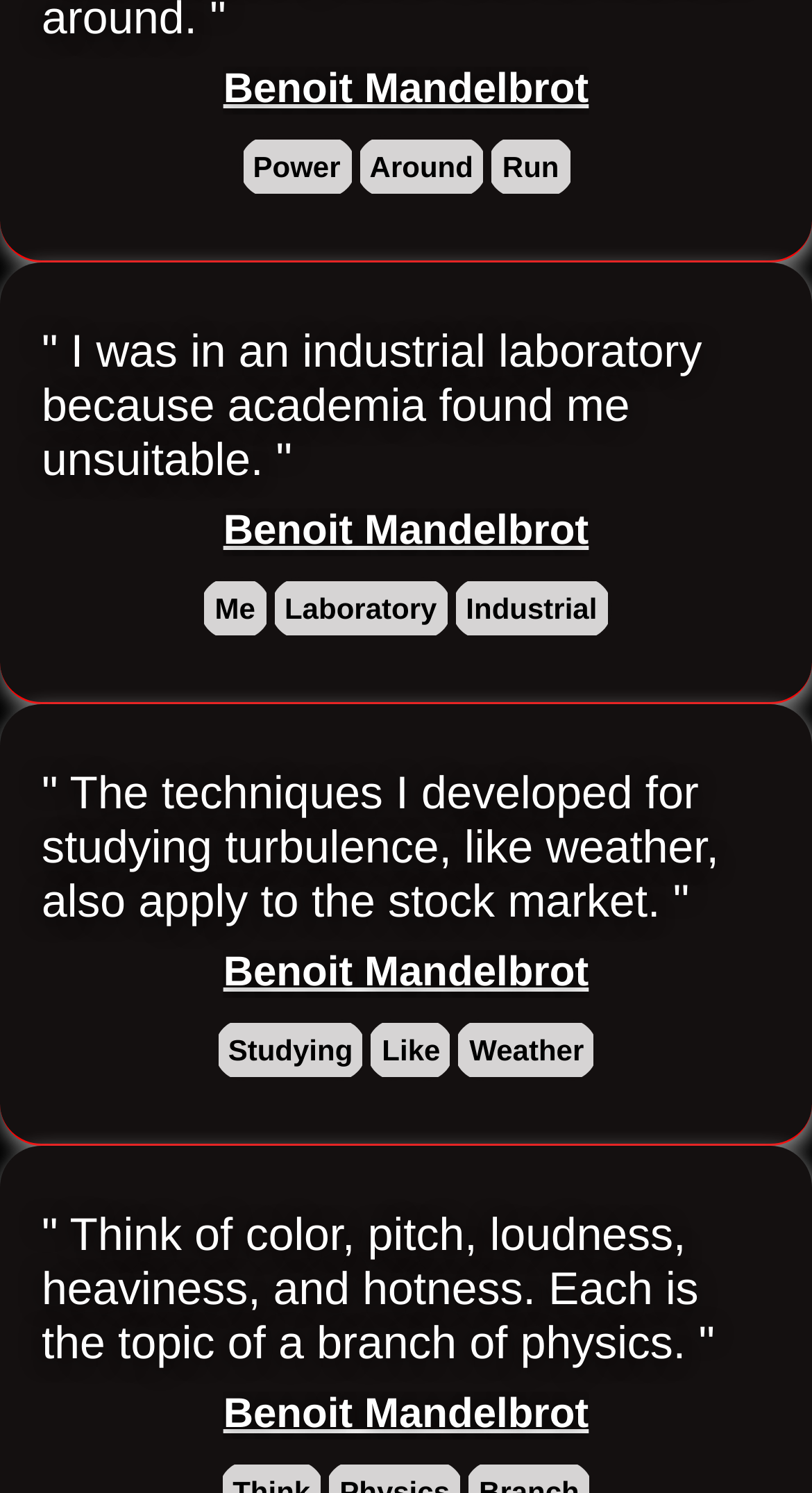Kindly provide the bounding box coordinates of the section you need to click on to fulfill the given instruction: "Explore the topic of Studying".

[0.263, 0.682, 0.452, 0.724]